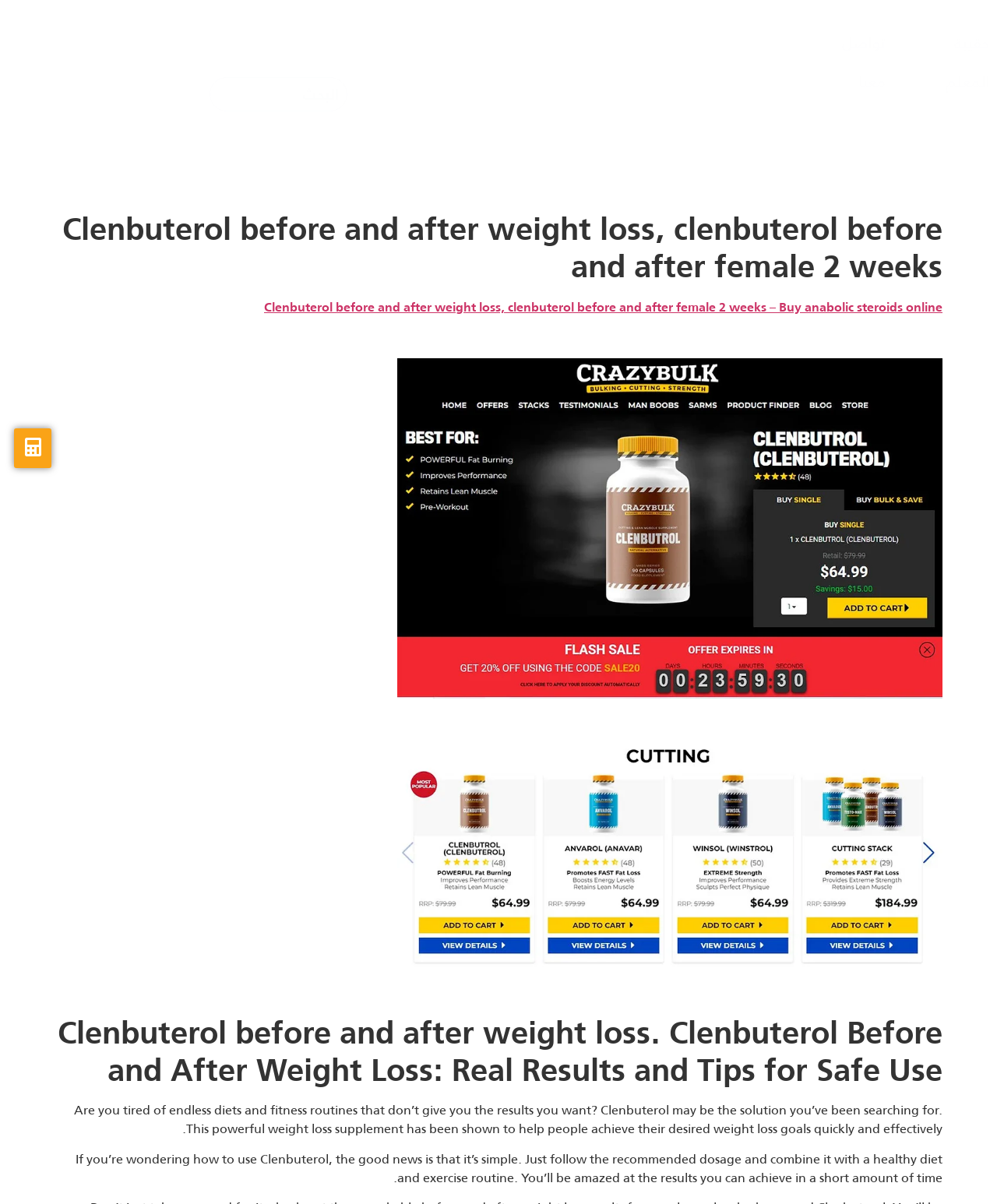Provide the bounding box coordinates of the section that needs to be clicked to accomplish the following instruction: "go to the homepage."

[0.807, 0.057, 0.945, 0.099]